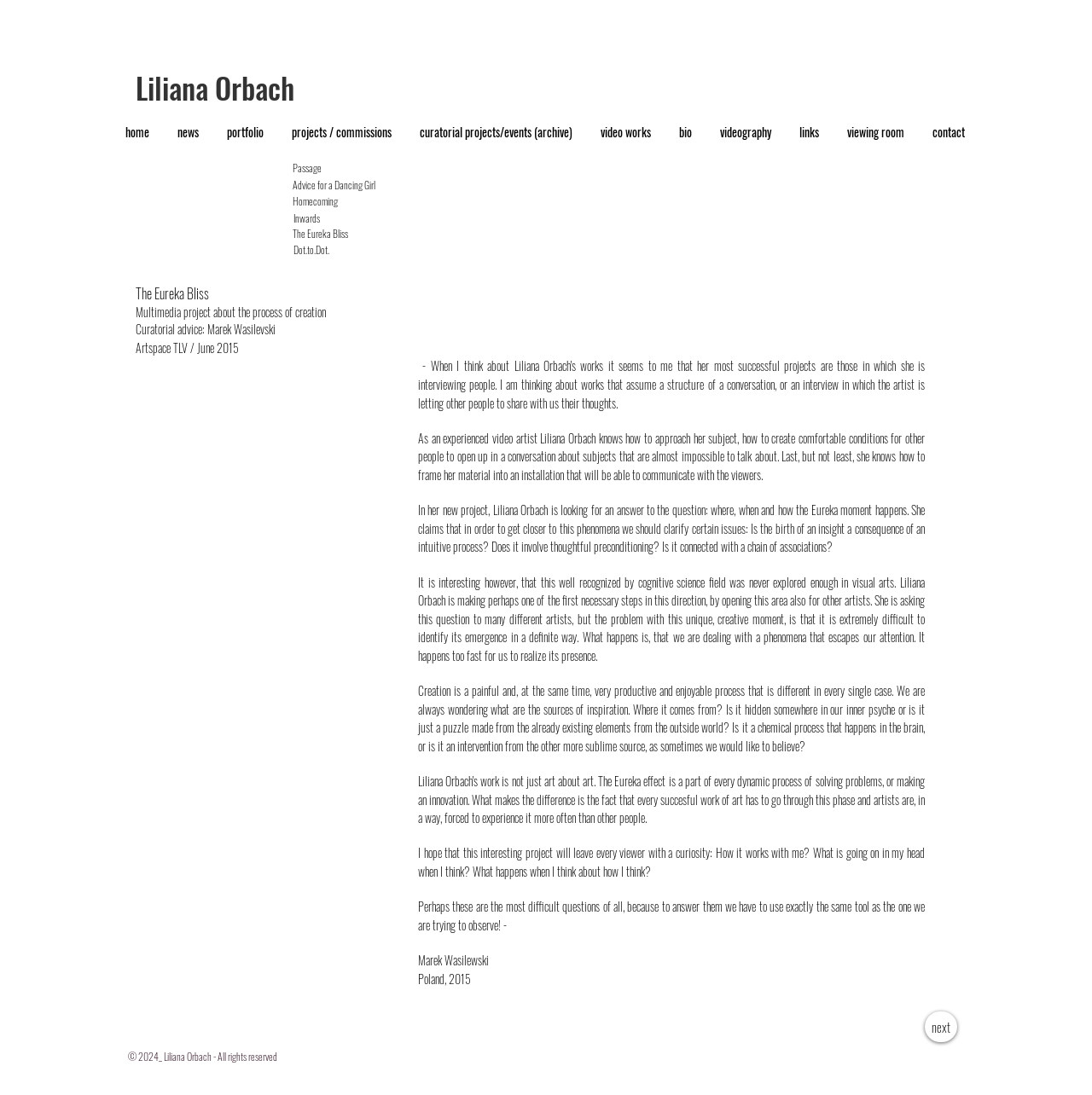Please identify the bounding box coordinates of the clickable area that will allow you to execute the instruction: "view the 'The Eureka Bliss' project".

[0.124, 0.261, 0.308, 0.277]